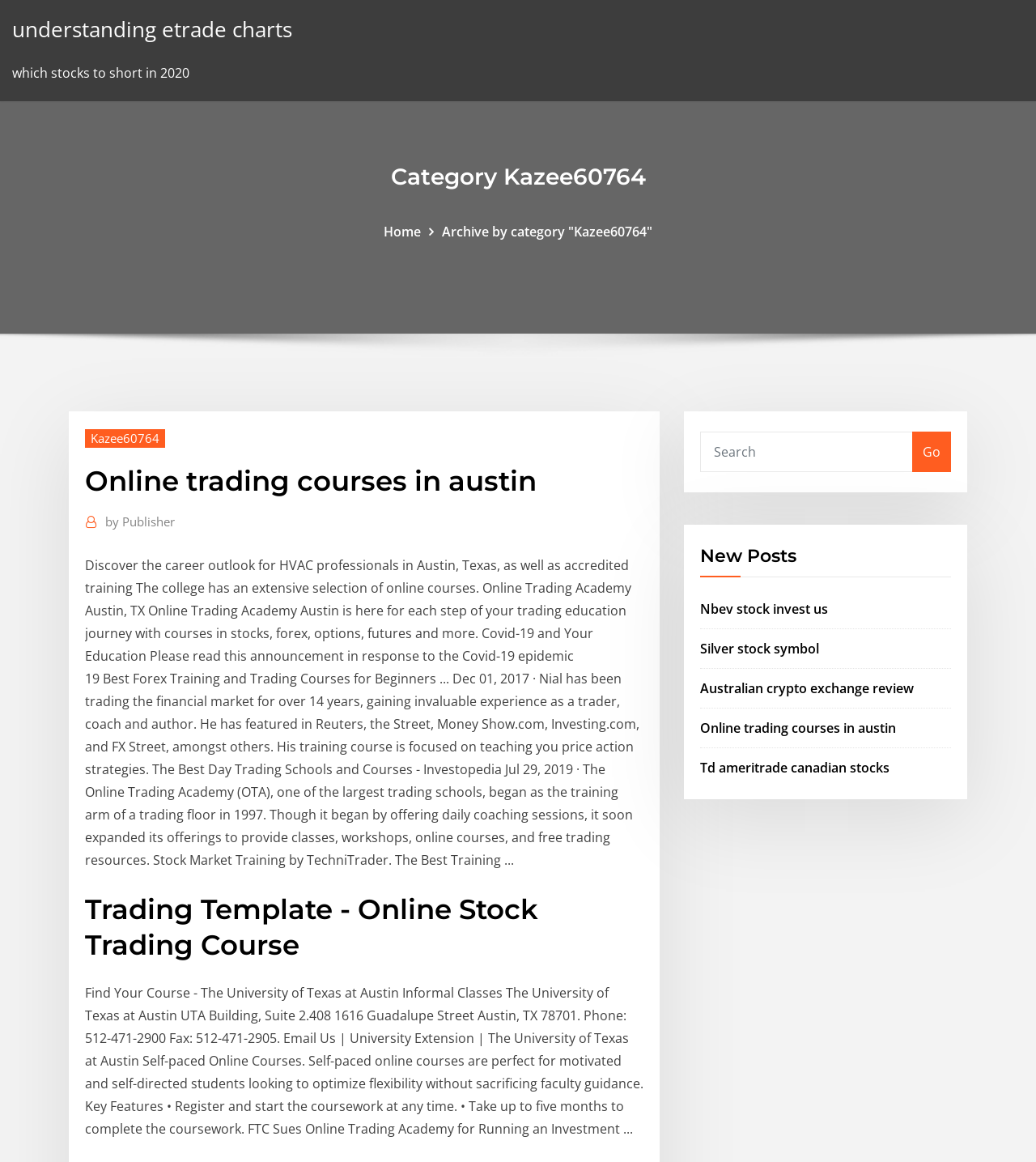Calculate the bounding box coordinates for the UI element based on the following description: "Silver stock symbol". Ensure the coordinates are four float numbers between 0 and 1, i.e., [left, top, right, bottom].

[0.676, 0.55, 0.791, 0.566]